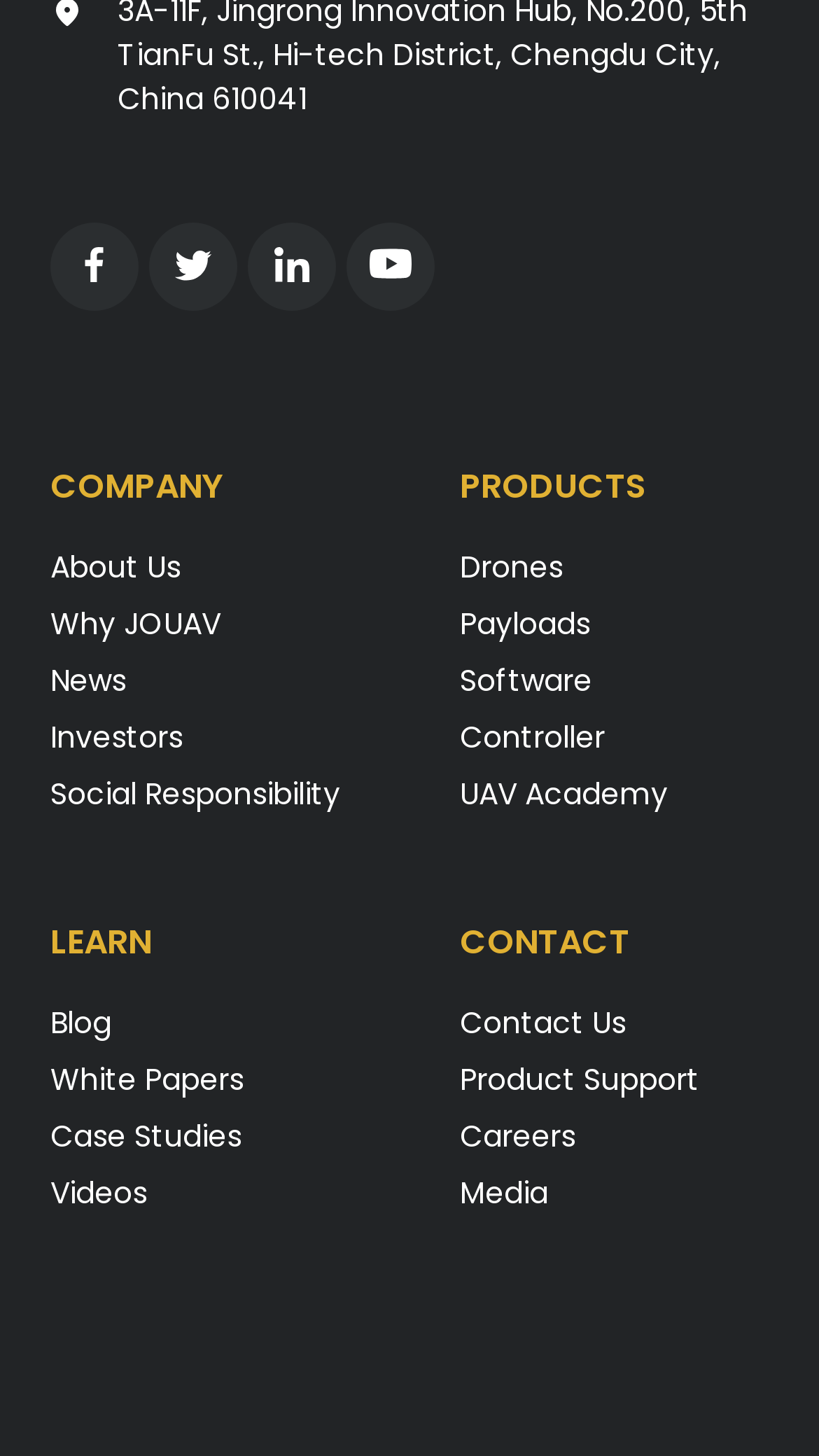Please find the bounding box coordinates of the element's region to be clicked to carry out this instruction: "Select the checkbox next to 'Select all'".

None